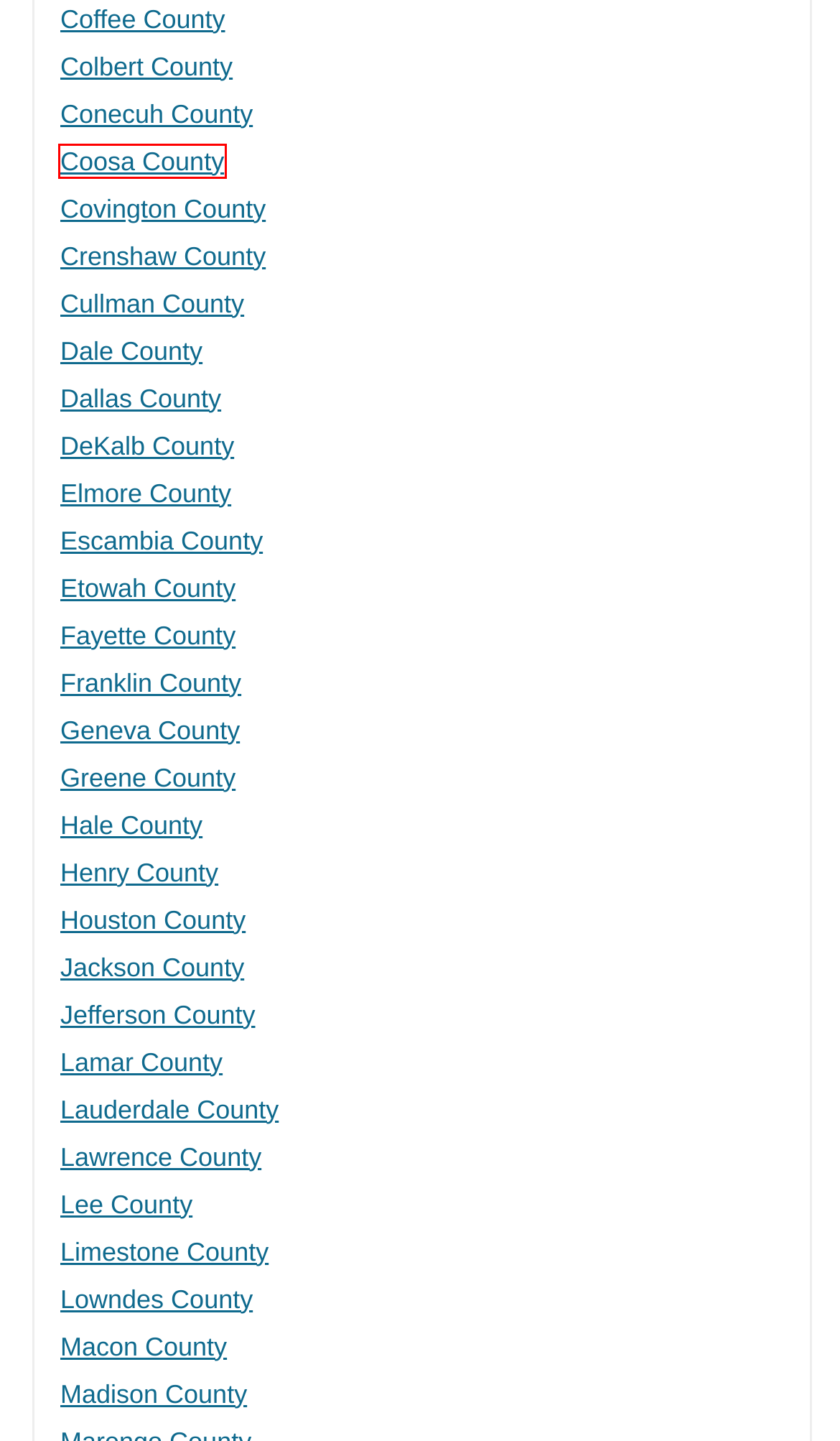Look at the screenshot of a webpage that includes a red bounding box around a UI element. Select the most appropriate webpage description that matches the page seen after clicking the highlighted element. Here are the candidates:
A. Madison County Public Records Resources – Alabama – AL Search
B. DeKalb County Public Records Resources – Alabama – AL Search
C. Coffee County Public Records Resources – Alabama – AL Search
D. Lawrence County Public Records Resources – Alabama – AL Search
E. Coosa County Public Records Resources – Alabama – AL Search
F. Dallas County Public Records Resources – Alabama – AL Search
G. Houston County Public Records Resources – Alabama – AL Search
H. Lee County Public Records Resources – Alabama – AL Search

E